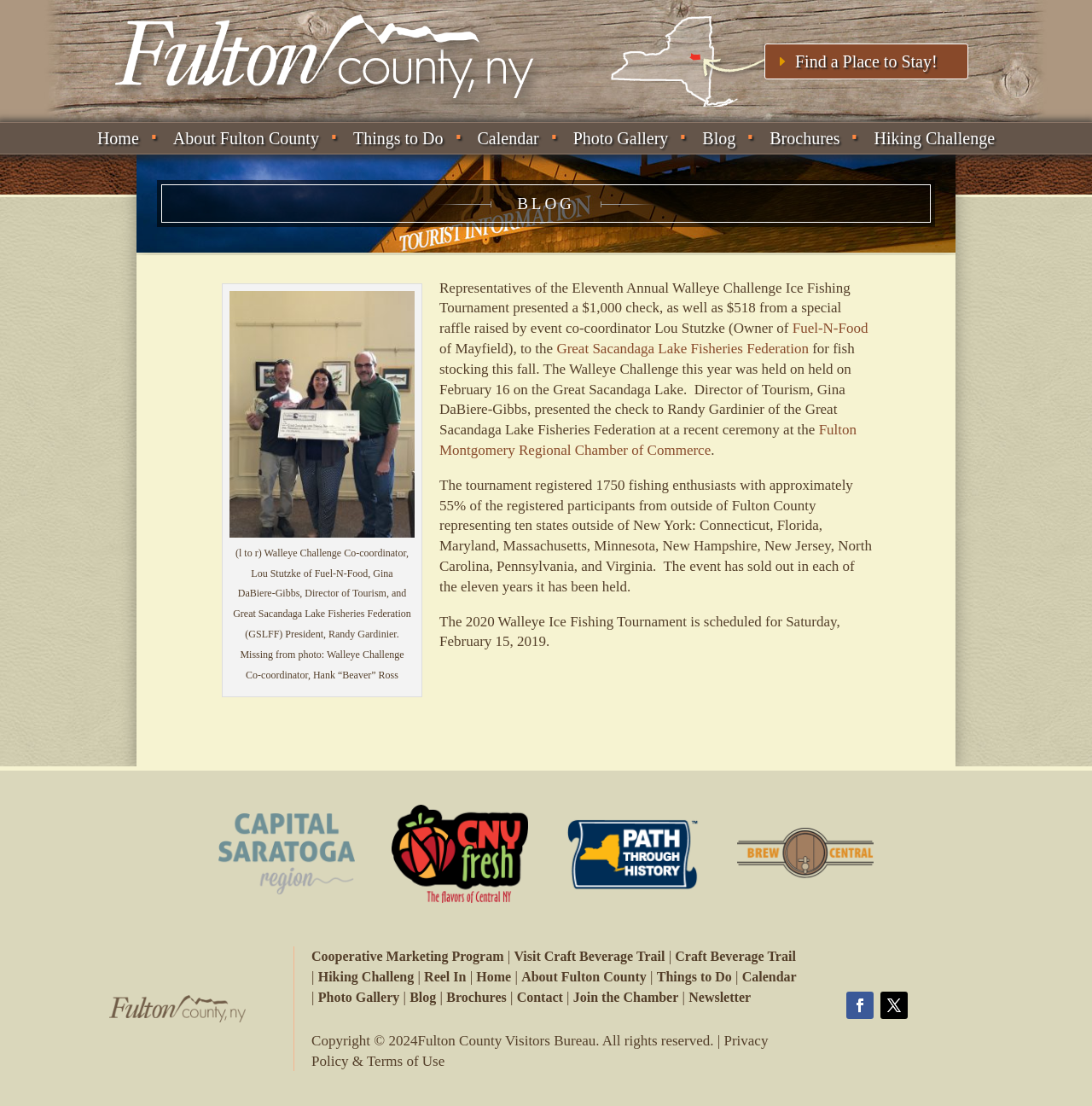Indicate the bounding box coordinates of the element that needs to be clicked to satisfy the following instruction: "Check out the 2022-2023 SEASON". The coordinates should be four float numbers between 0 and 1, i.e., [left, top, right, bottom].

None